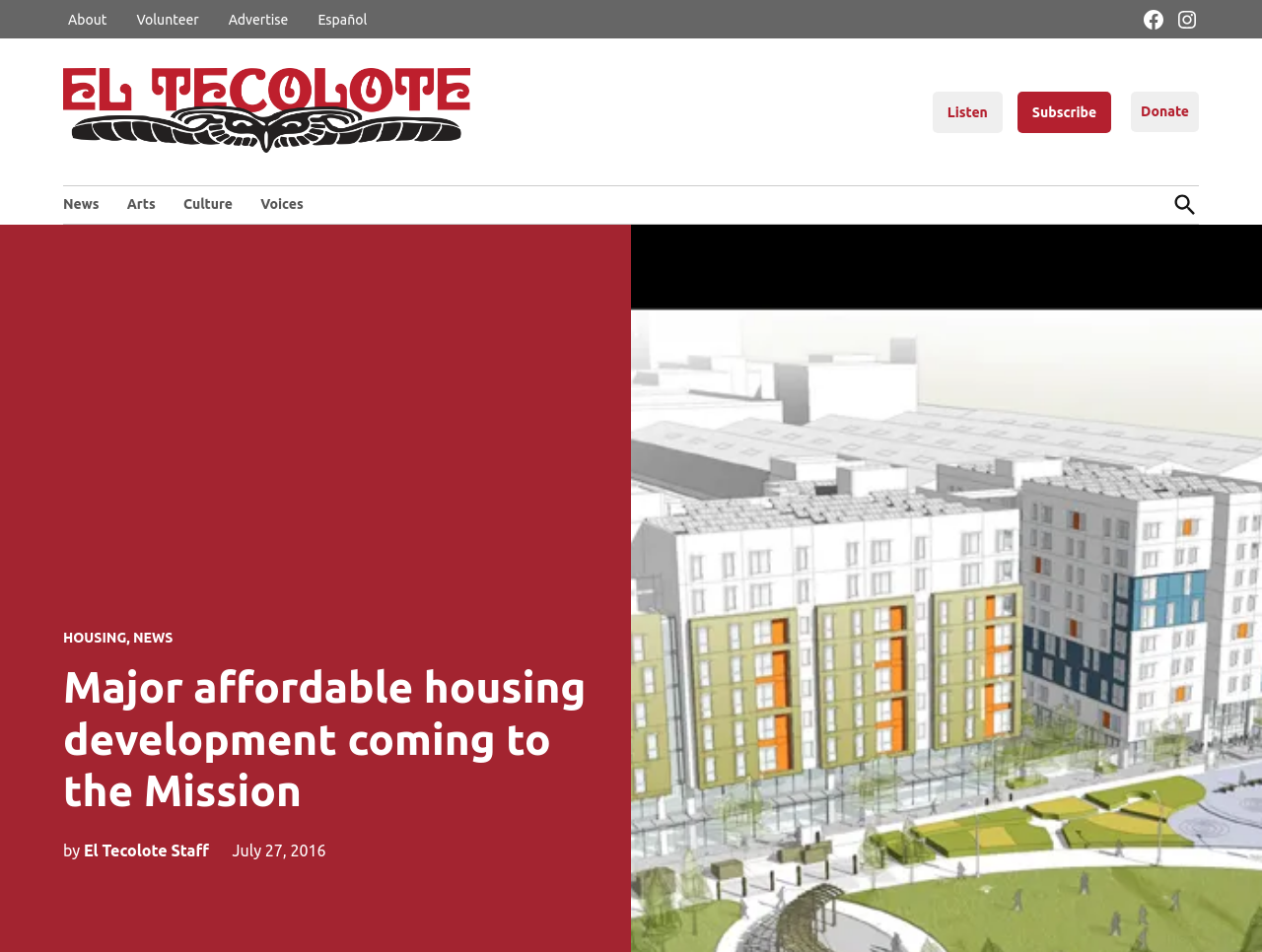Please specify the bounding box coordinates of the region to click in order to perform the following instruction: "donate".

[0.896, 0.097, 0.95, 0.139]